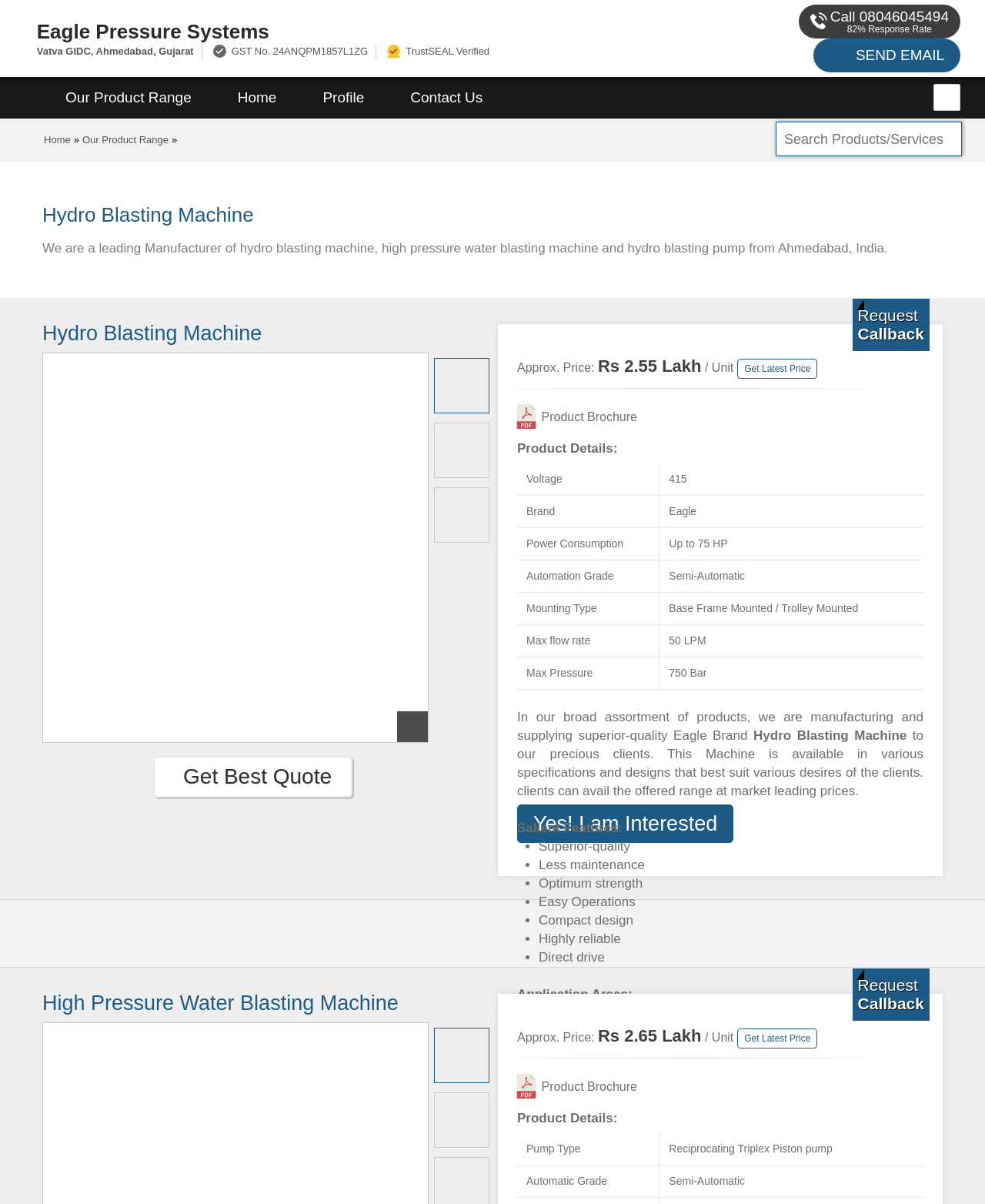Please provide the main heading of the webpage content.

Hydro Blasting Machine